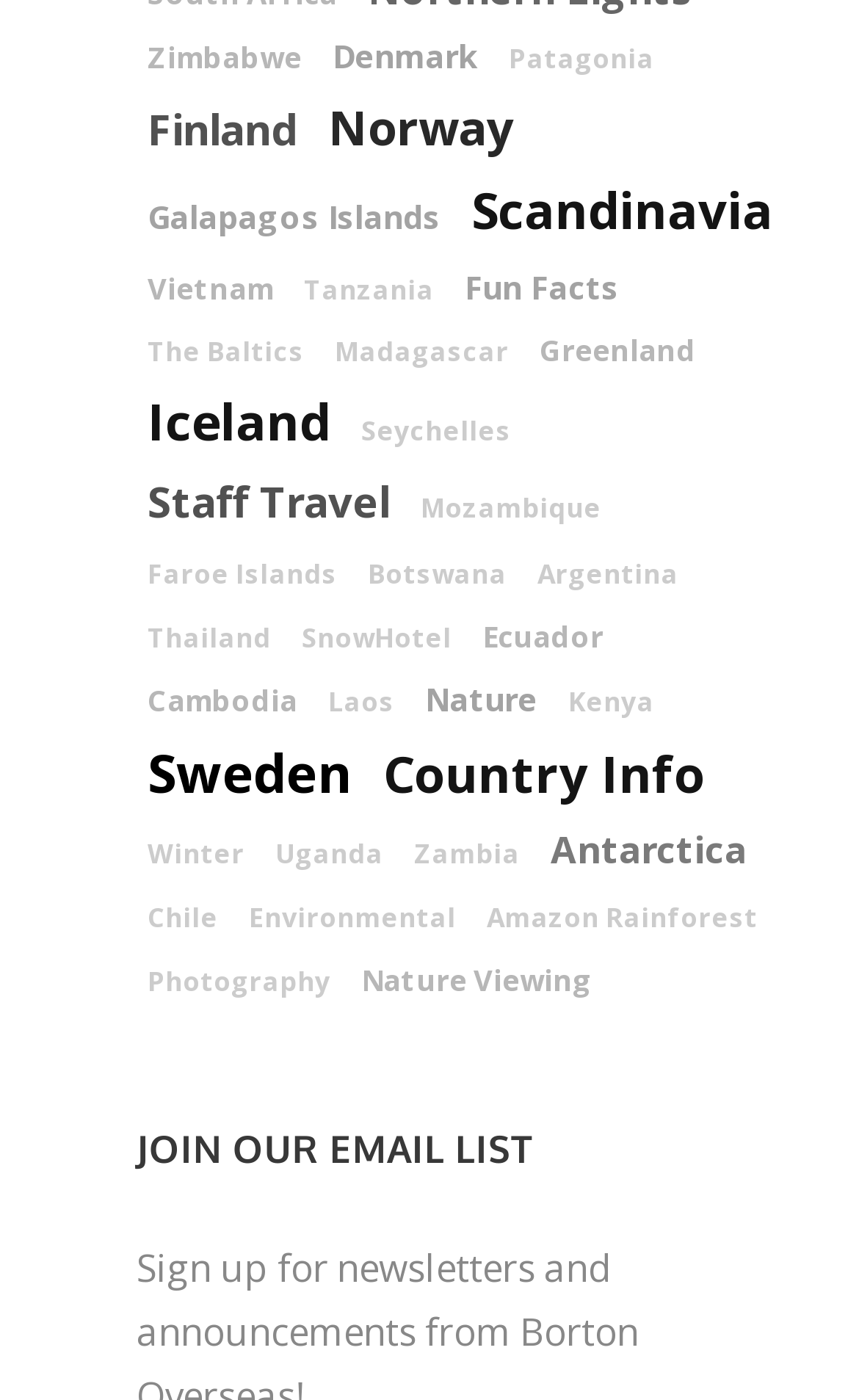What is the theme of the link 'Fun Facts'?
Please provide a single word or phrase as your answer based on the image.

Nature